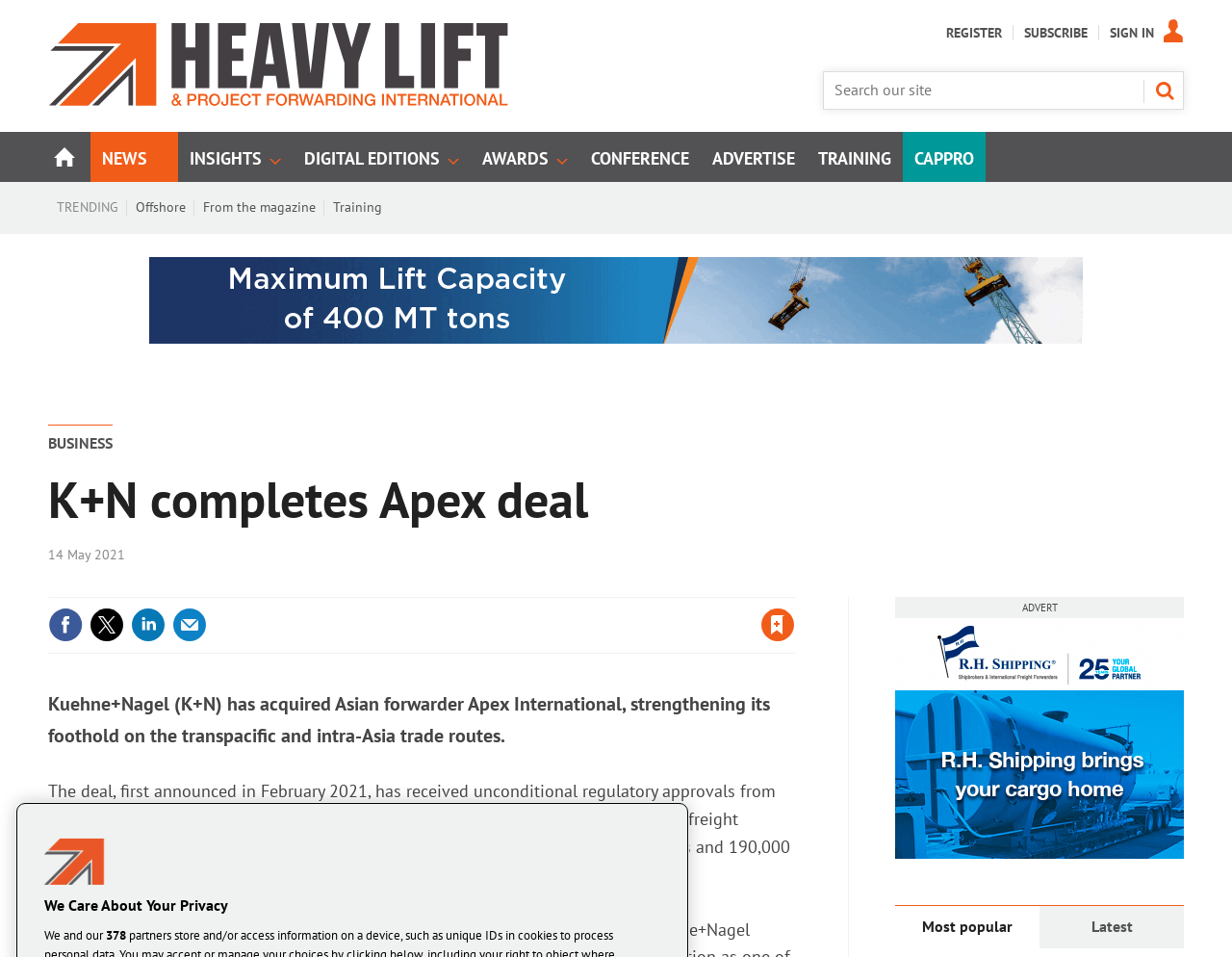Use a single word or phrase to answer the following:
What are the main categories of the website?

News, Insights, Digital Editions, Awards, Conference, Advertise, Training, and Cappro